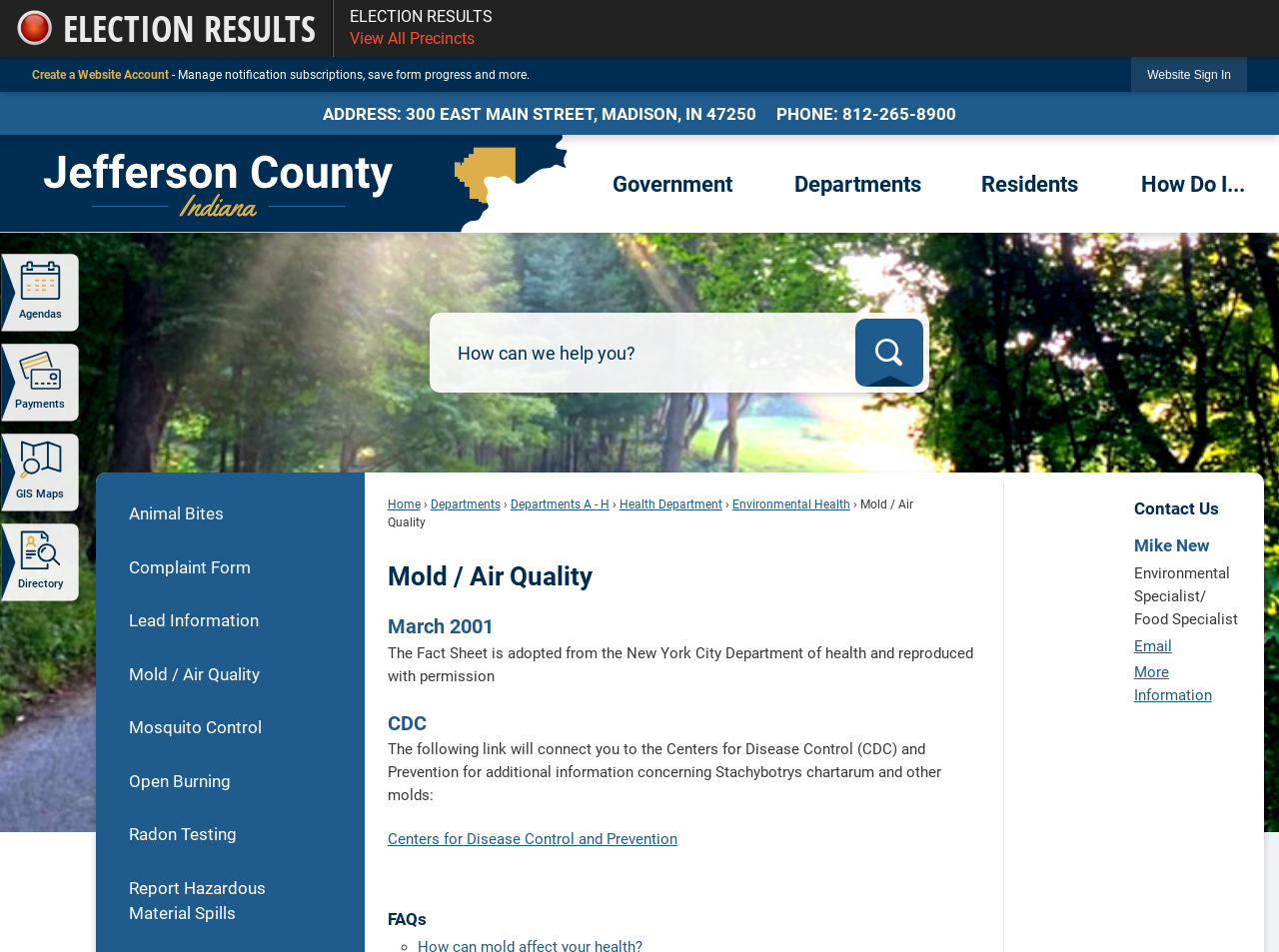Elaborate on the webpage's design and content in a detailed caption.

This webpage is about Mold and Air Quality, specifically in Jefferson County, IN. At the top, there is a link to skip to the main content, followed by an emergency alert about election results with an accompanying image. Below this, there are links to create a website account and sign in, as well as a button to manage notification subscriptions.

On the left side, there is a vertical menu with options for Government, Departments, Residents, and How Do I.... Below this menu, there is a search region with a text box and a search button accompanied by an image.

The main content of the page is divided into sections. The first section has a heading "Mold / Air Quality" and provides information about mold, including a fact sheet adopted from the New York City Department of Health. There is also a link to the Centers for Disease Control and Prevention for additional information.

Below this, there is a section with frequently asked questions (FAQs) and a contact us section with information about Mike New, an Environmental Specialist/Food Specialist, including his email and a link to more information.

On the right side, there is a menu with options for Animal Bites, Complaint Form, Lead Information, Mold / Air Quality, Mosquito Control, Open Burning, Radon Testing, and Report Hazardous Material Spills. Each option has a corresponding link.

At the bottom of the page, there are links to Agendas, Payments, GIS Maps, and Directory, each with an accompanying layout table.